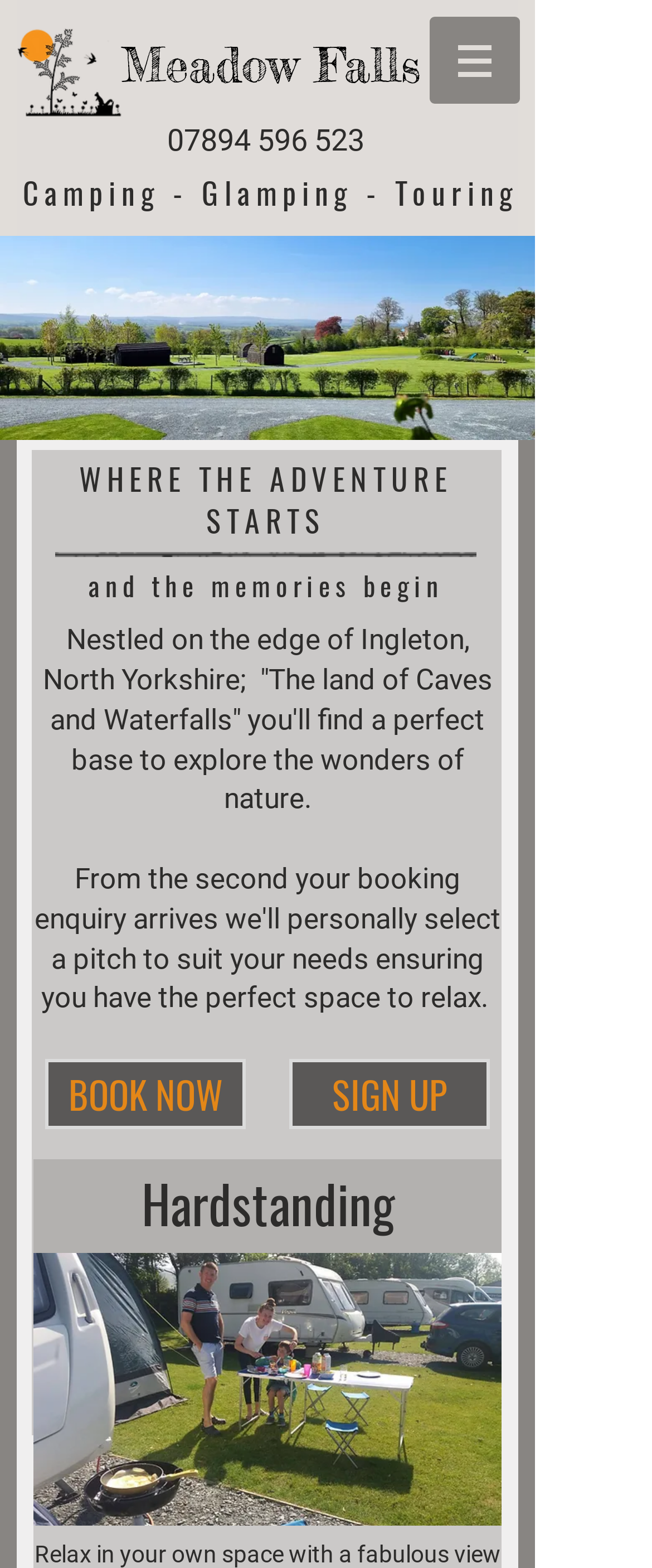Give the bounding box coordinates for the element described as: "SIGN UP".

[0.444, 0.675, 0.751, 0.72]